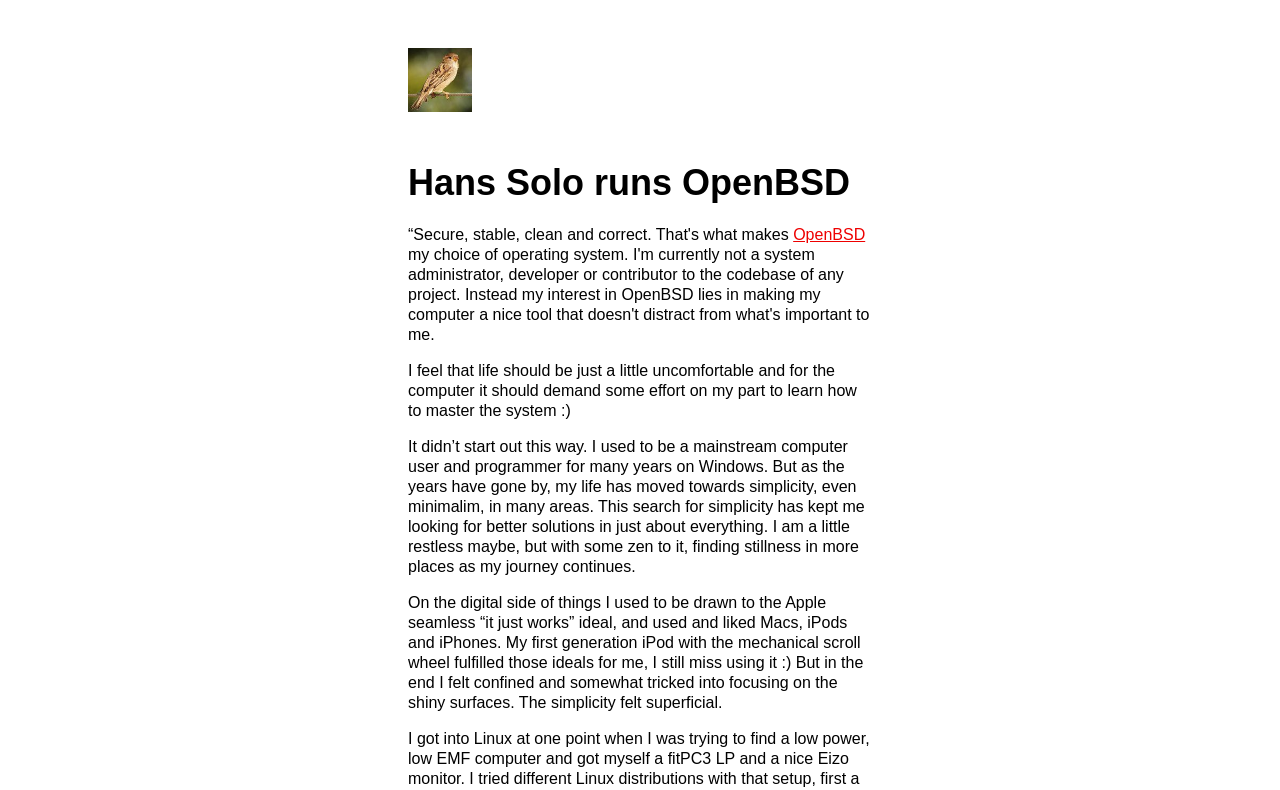Please specify the bounding box coordinates in the format (top-left x, top-left y, bottom-right x, bottom-right y), with values ranging from 0 to 1. Identify the bounding box for the UI component described as follows: OpenBSD

[0.62, 0.286, 0.676, 0.308]